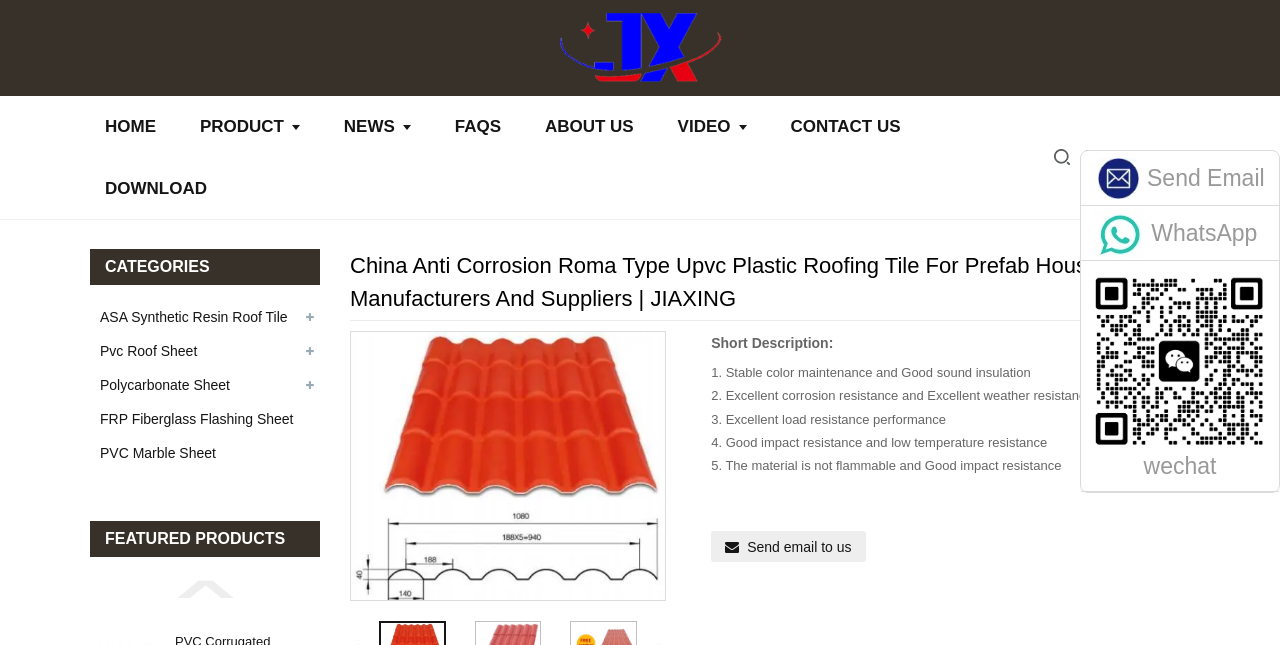Find the bounding box coordinates for the area that must be clicked to perform this action: "Click the HOME link".

[0.07, 0.151, 0.134, 0.244]